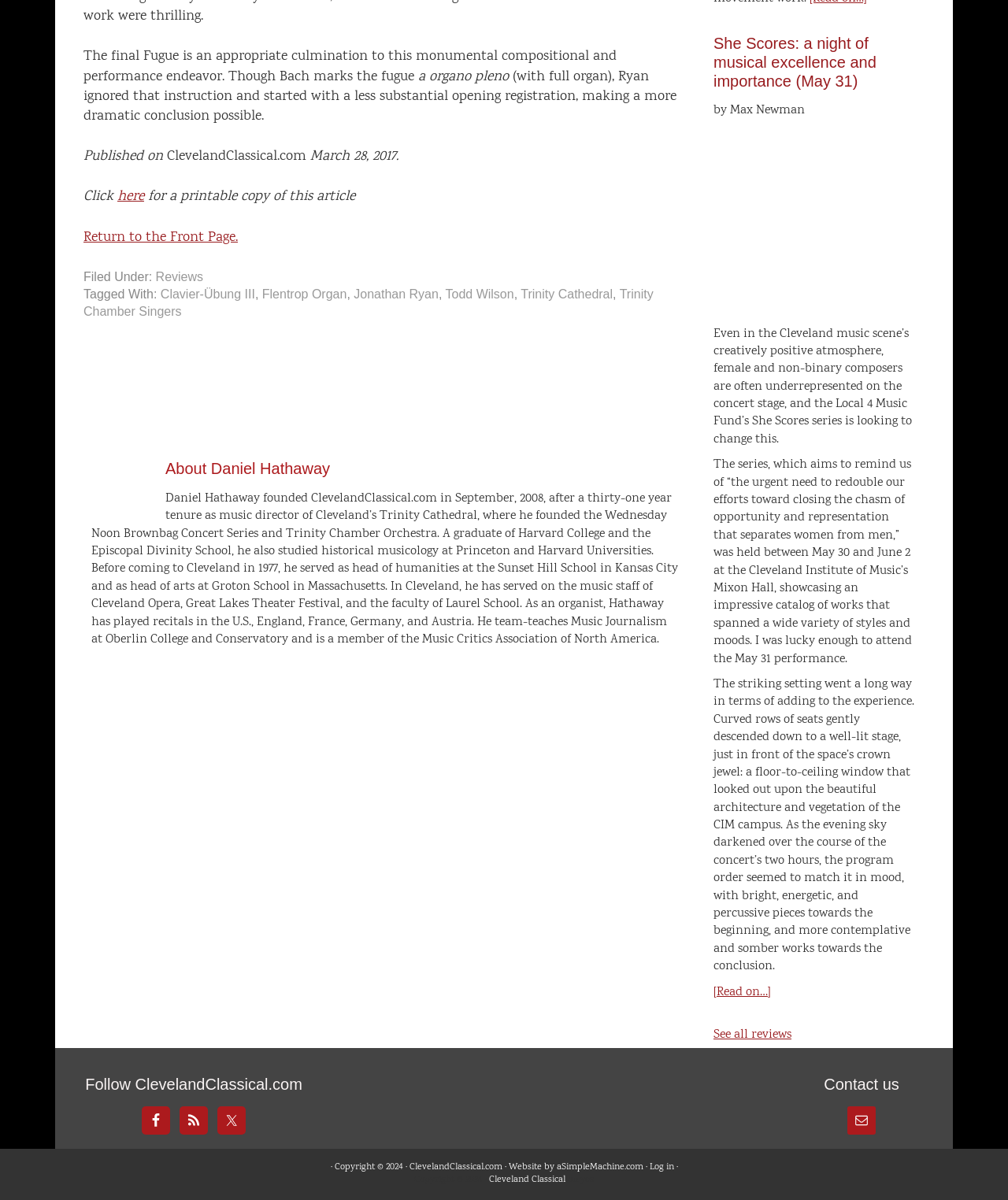Please provide a comprehensive response to the question below by analyzing the image: 
What is the purpose of the She Scores series?

I found the answer by reading the article on the right side of the webpage, which mentions that the She Scores series aims to promote female and non-binary composers and address the underrepresentation of women on the concert stage.